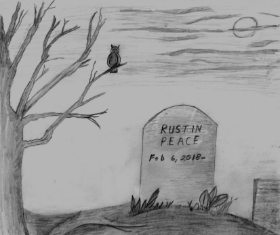Using details from the image, please answer the following question comprehensively:
What is perched on one of the tree branches?

In the background of the image, a bare tree with twisted branches stretches towards the sky, and perched on one of the branches is an owl, which symbolizes wisdom and perhaps a connection to the afterlife.